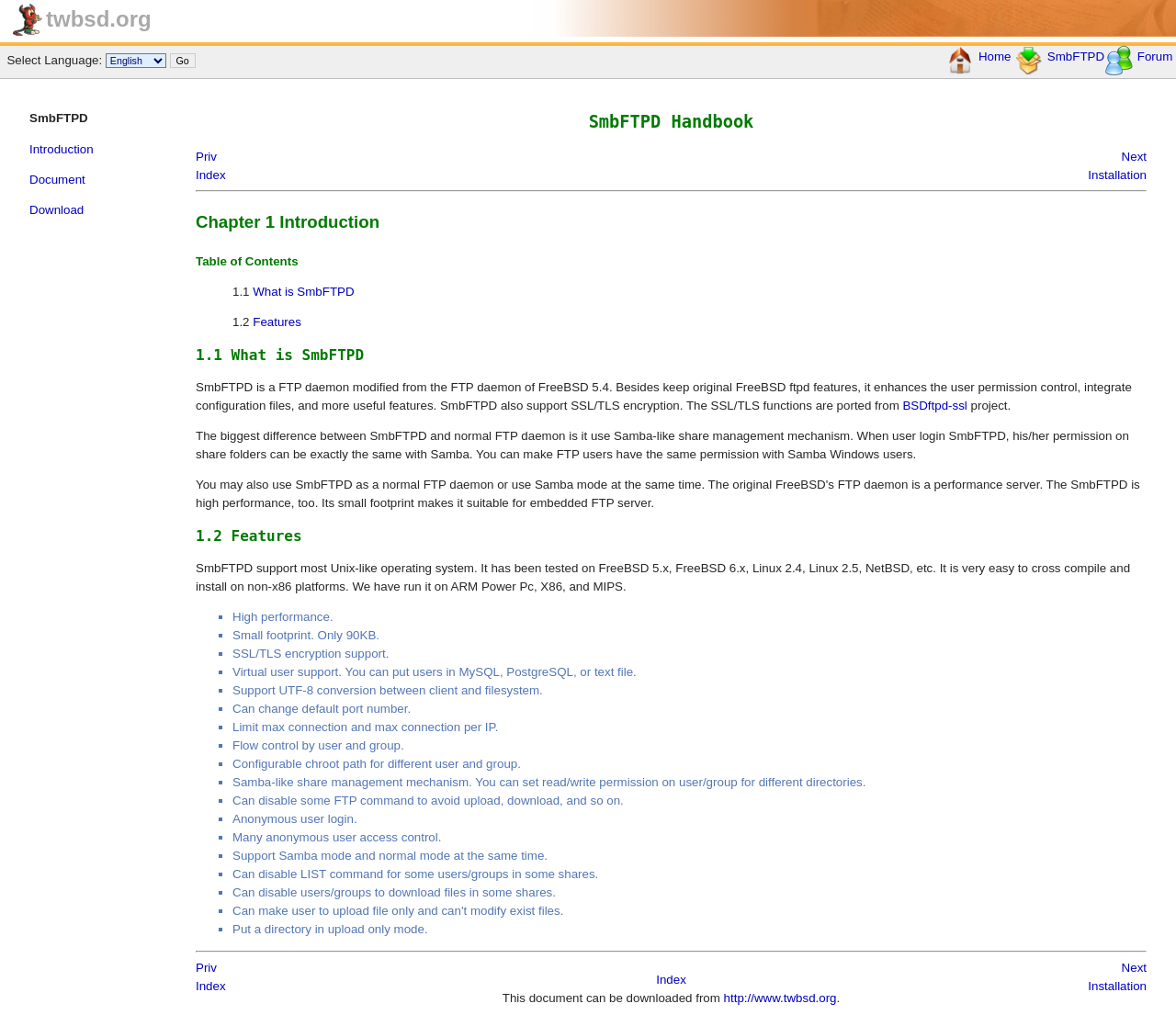Show the bounding box coordinates for the element that needs to be clicked to execute the following instruction: "Read the Introduction chapter". Provide the coordinates in the form of four float numbers between 0 and 1, i.e., [left, top, right, bottom].

[0.025, 0.14, 0.079, 0.153]